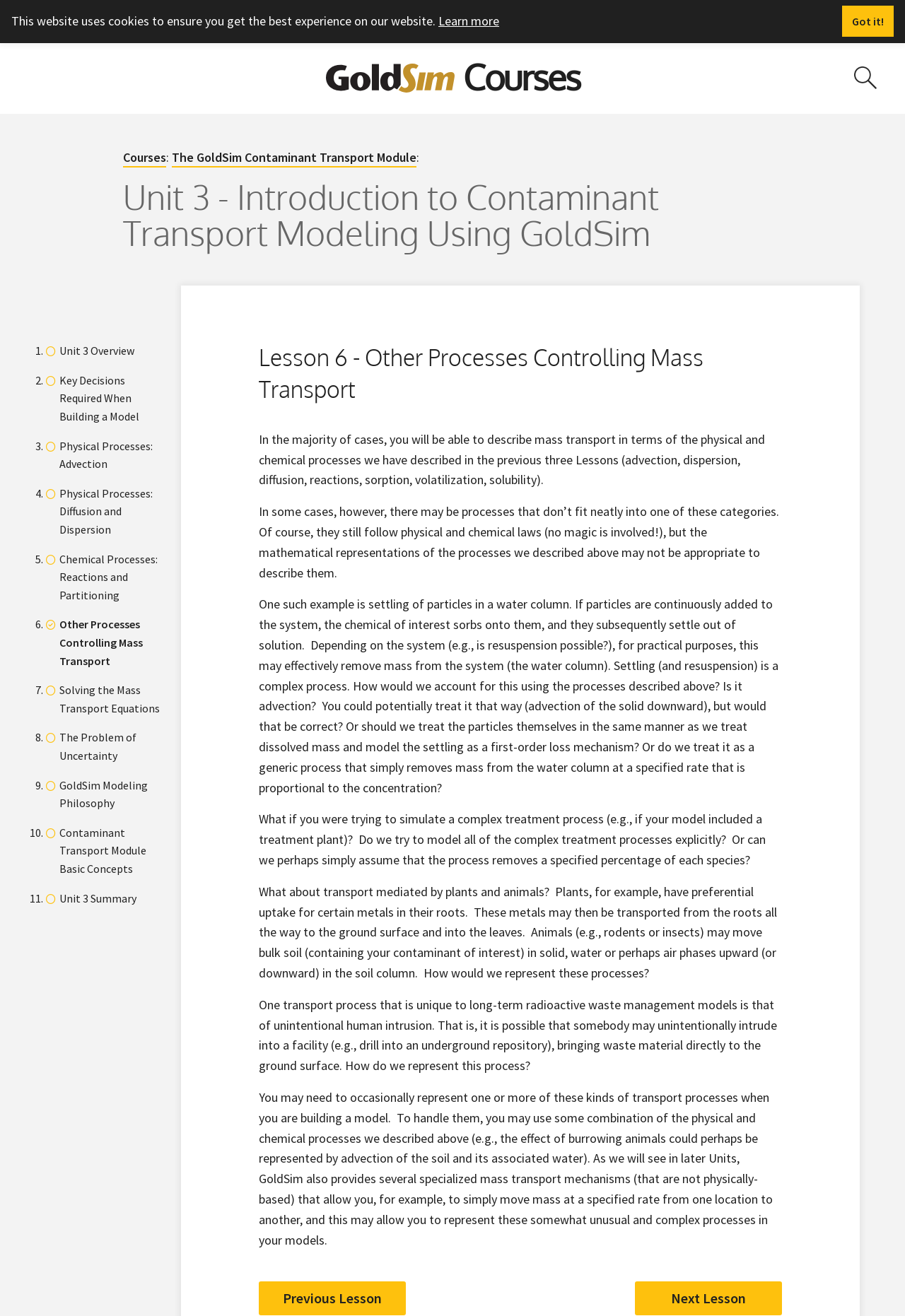Can you identify the bounding box coordinates of the clickable region needed to carry out this instruction: 'Go to Next Lesson'? The coordinates should be four float numbers within the range of 0 to 1, stated as [left, top, right, bottom].

[0.702, 0.974, 0.864, 1.0]